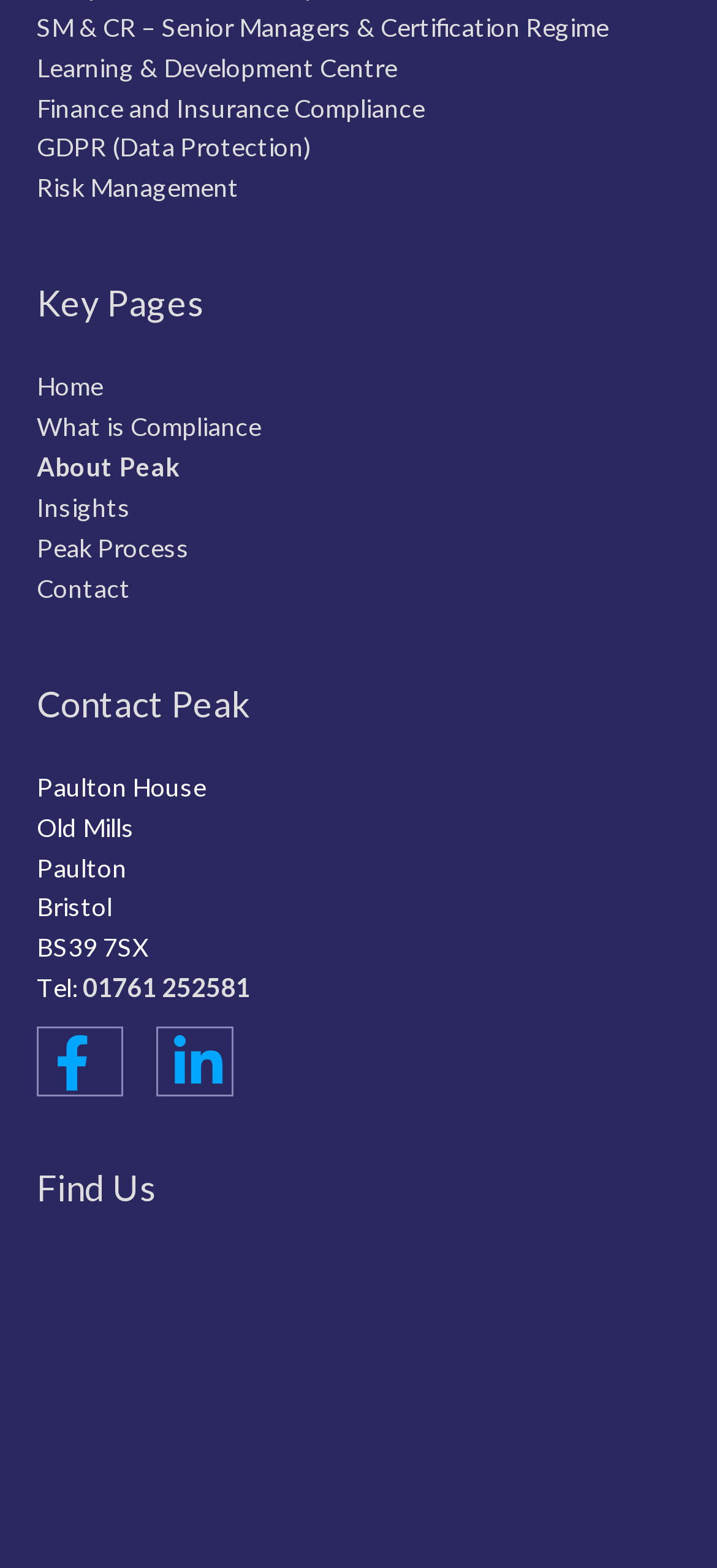Find the bounding box coordinates of the area that needs to be clicked in order to achieve the following instruction: "Call 01761 252581". The coordinates should be specified as four float numbers between 0 and 1, i.e., [left, top, right, bottom].

[0.115, 0.62, 0.349, 0.64]